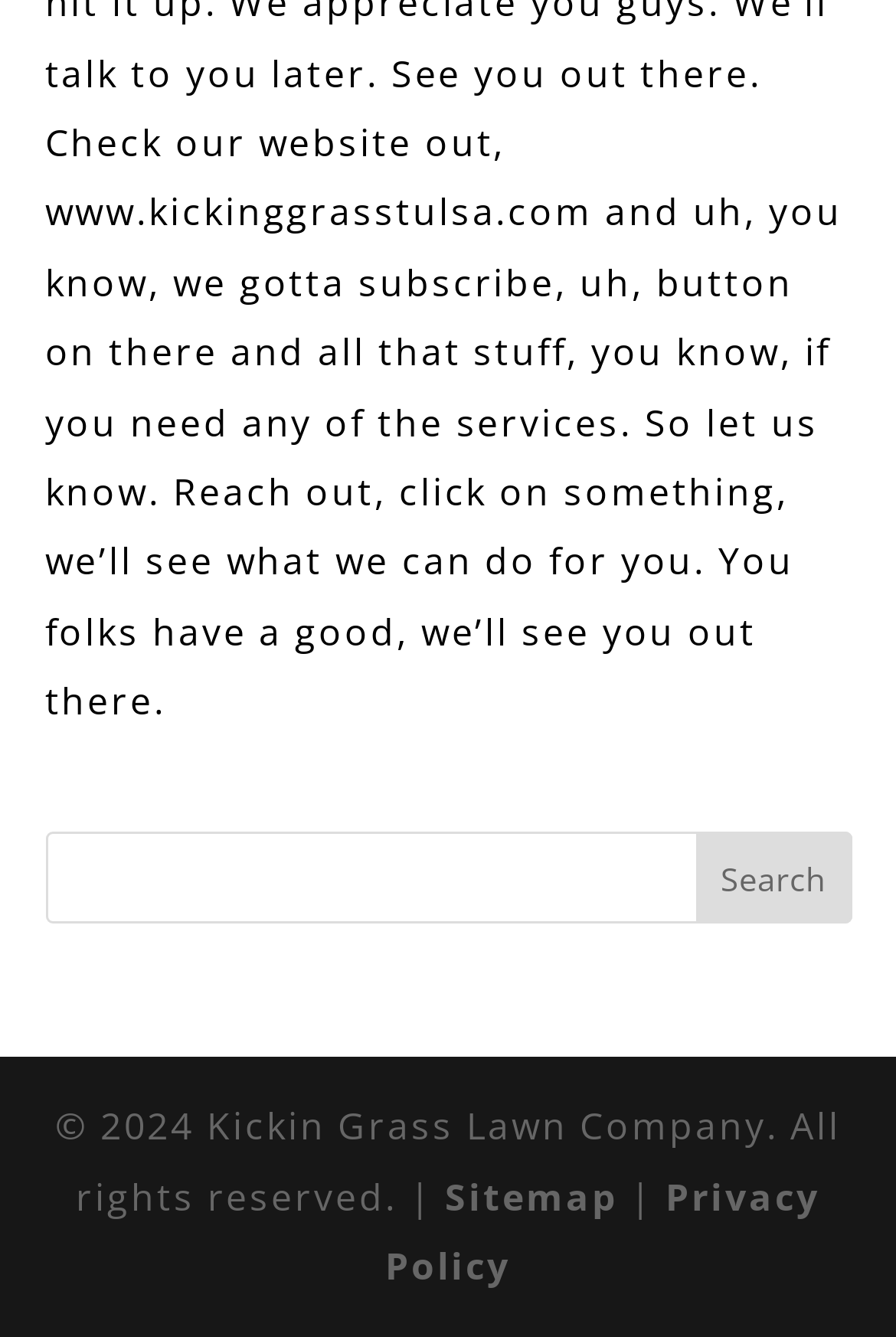Identify the bounding box coordinates for the UI element that matches this description: "value="Search"".

[0.777, 0.623, 0.95, 0.692]